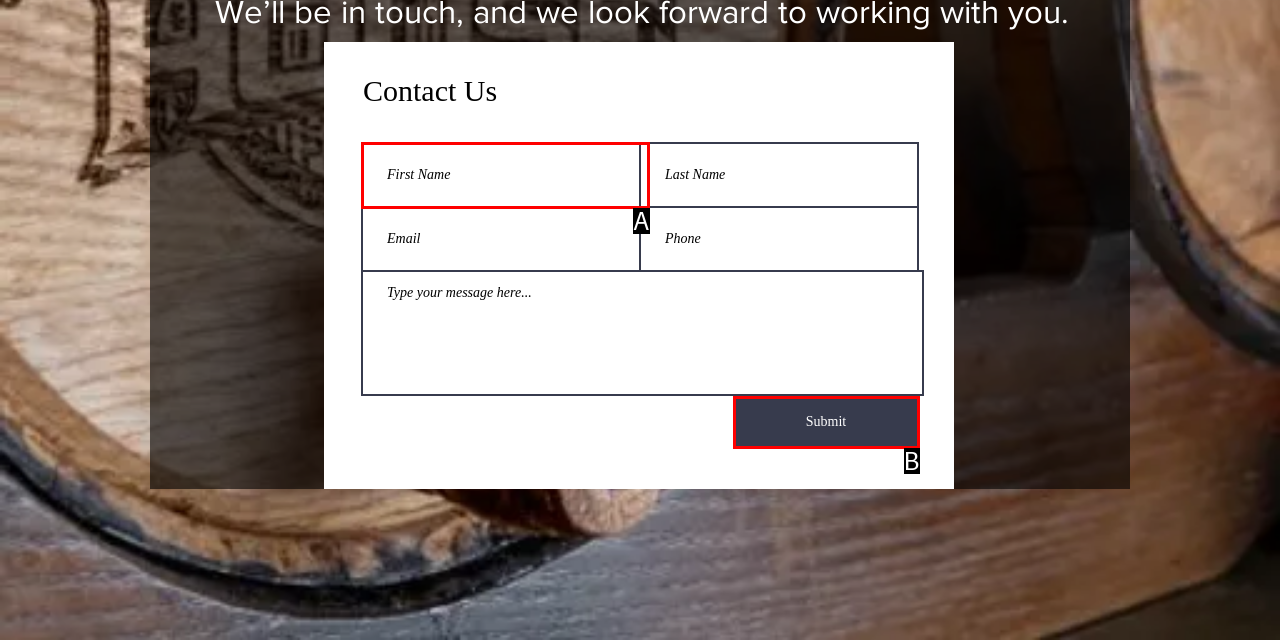Identify the matching UI element based on the description: aria-label="First Name" name="first-name" placeholder="First Name"
Reply with the letter from the available choices.

A